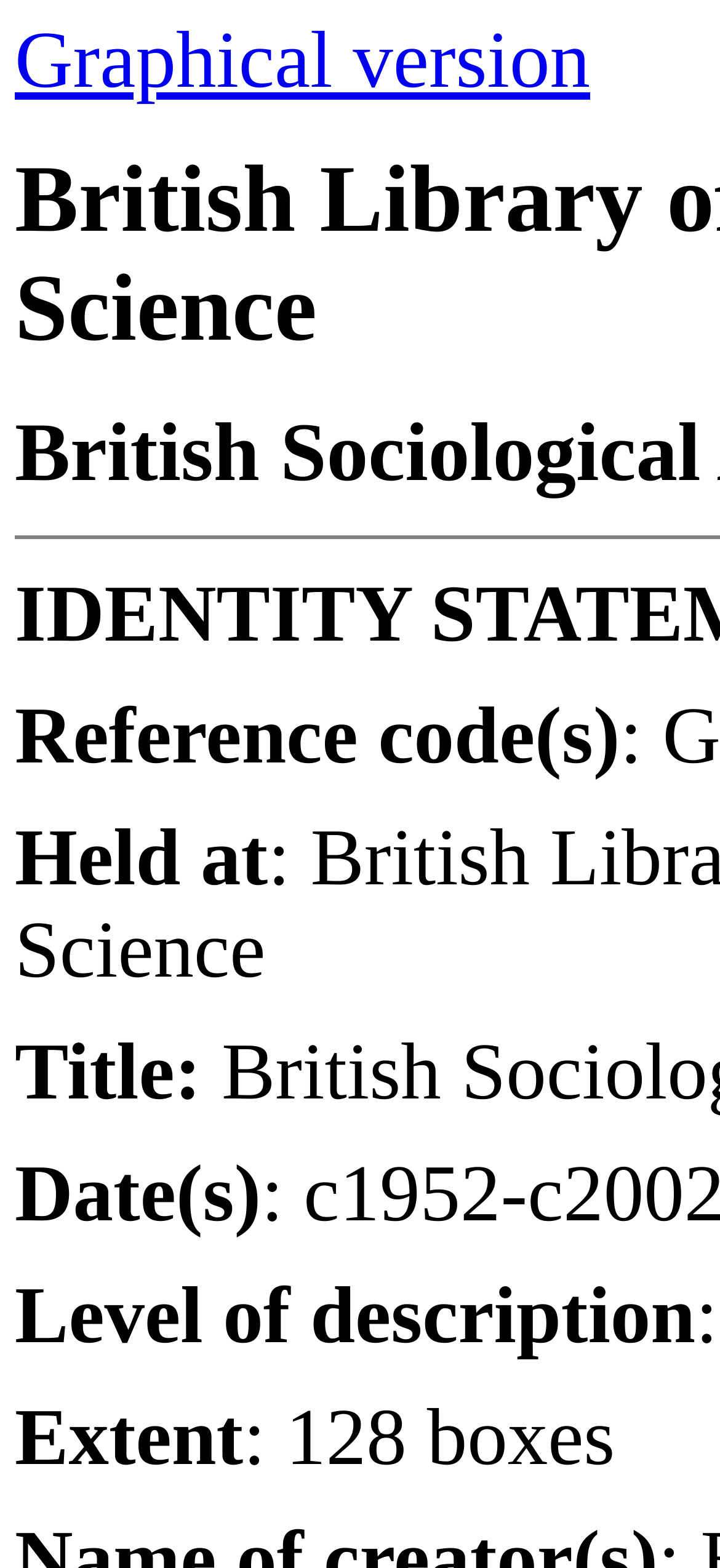Using the webpage screenshot, find the UI element described by Graphical version. Provide the bounding box coordinates in the format (top-left x, top-left y, bottom-right x, bottom-right y), ensuring all values are floating point numbers between 0 and 1.

[0.021, 0.011, 0.82, 0.067]